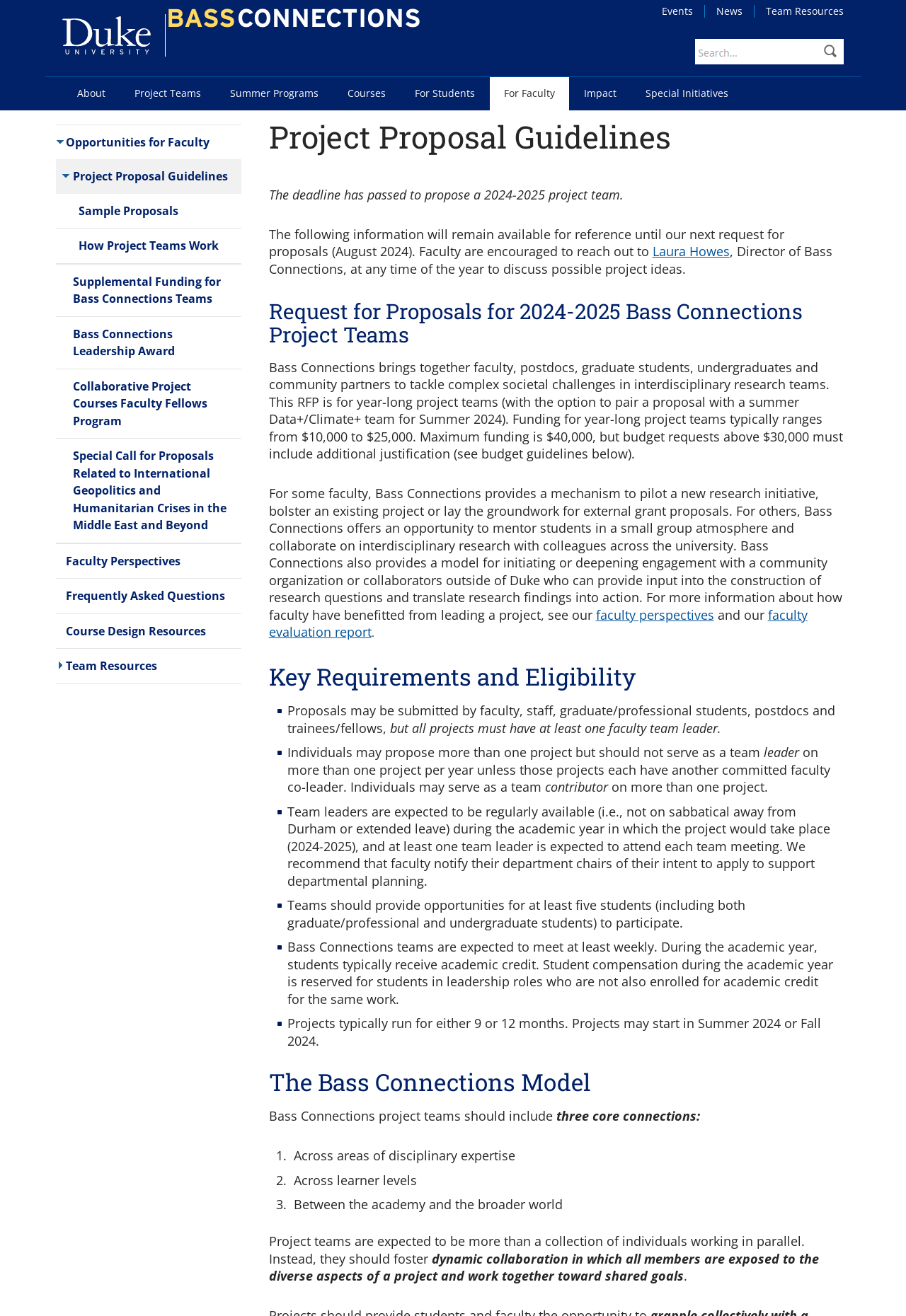Please predict the bounding box coordinates of the element's region where a click is necessary to complete the following instruction: "Search". The coordinates should be represented by four float numbers between 0 and 1, i.e., [left, top, right, bottom].

[0.763, 0.013, 0.799, 0.023]